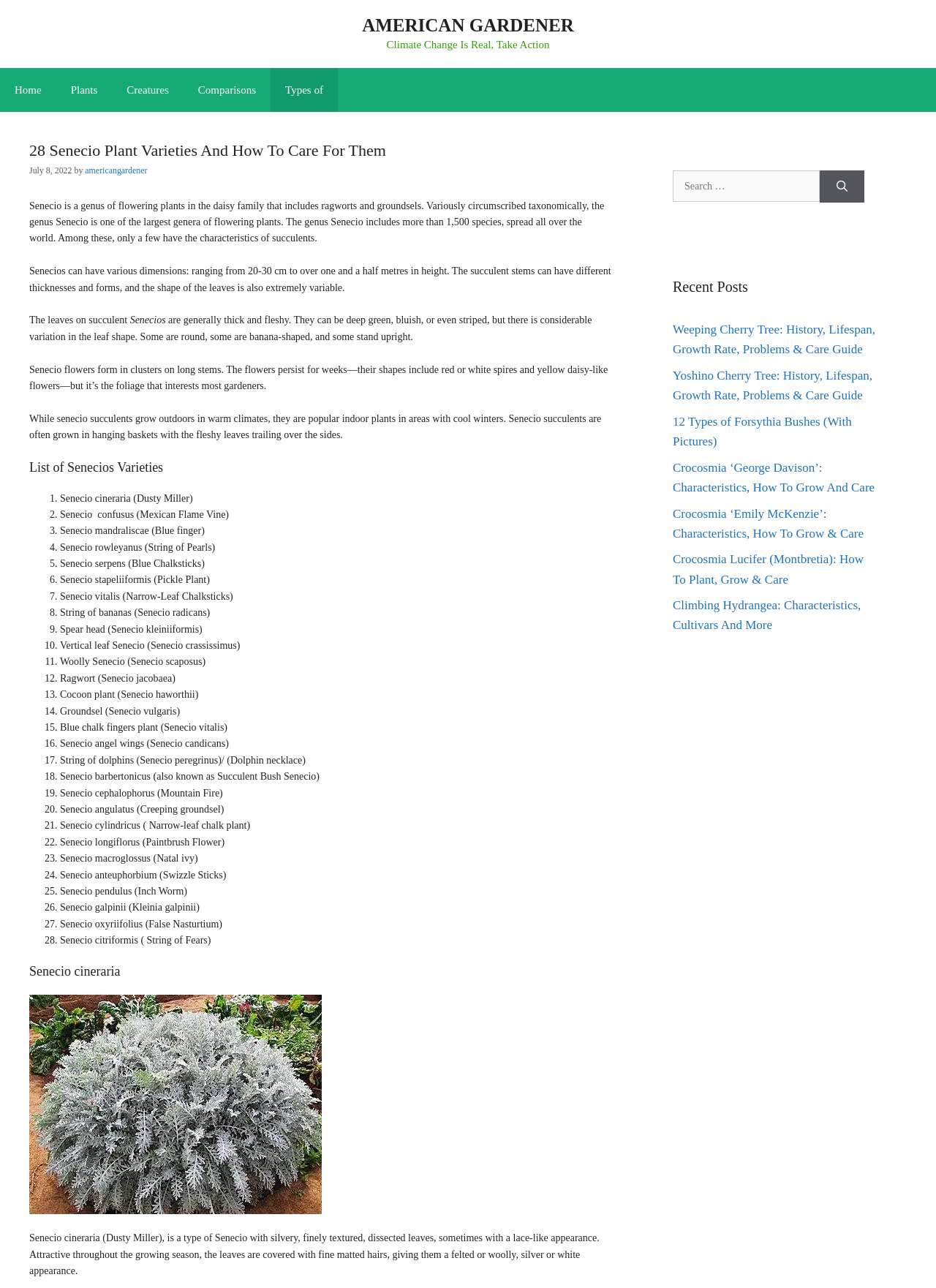Identify and provide the title of the webpage.

28 Senecio Plant Varieties And How To Care For Them